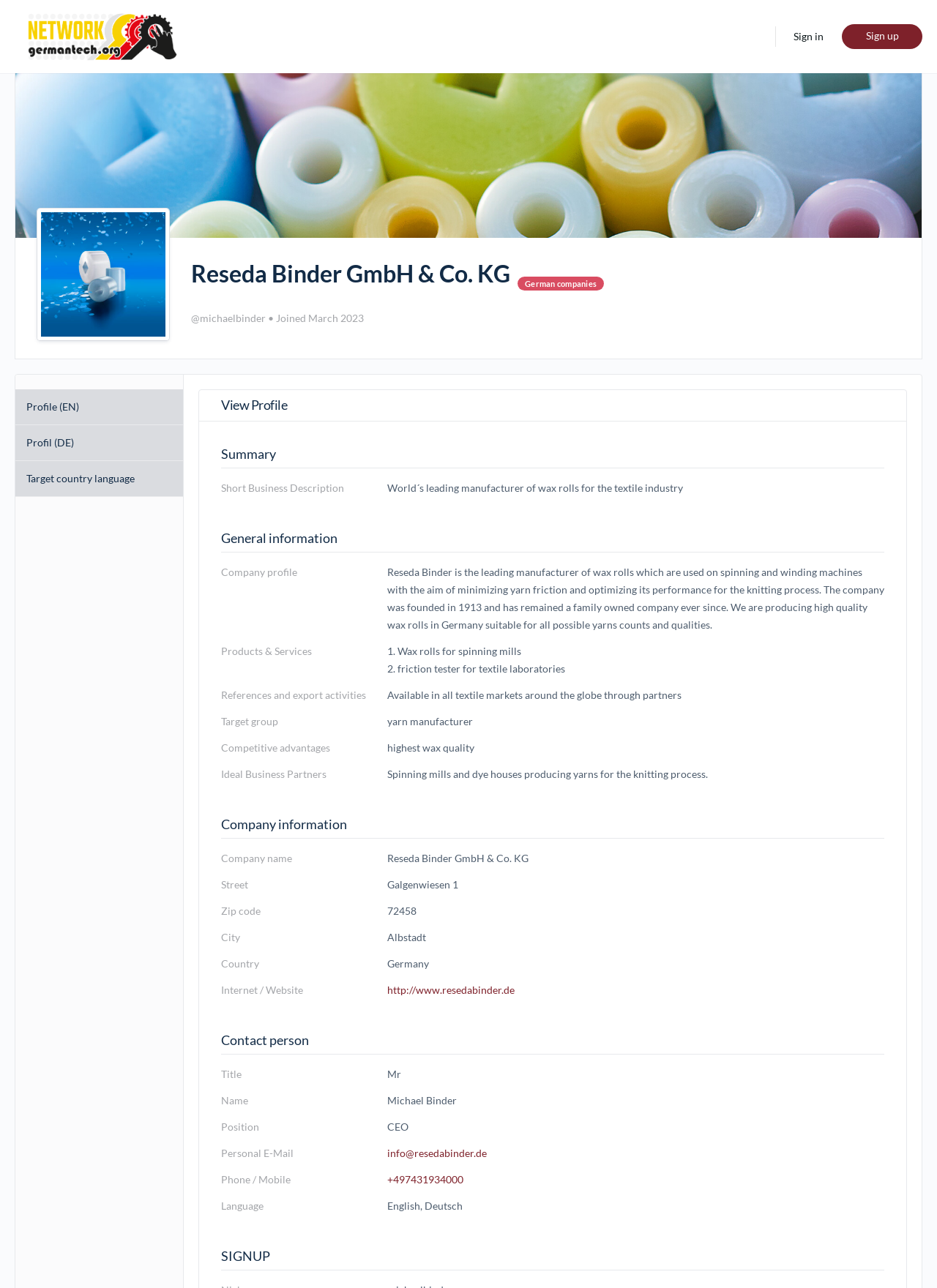Locate the bounding box coordinates of the clickable part needed for the task: "Visit company website".

[0.413, 0.763, 0.549, 0.773]